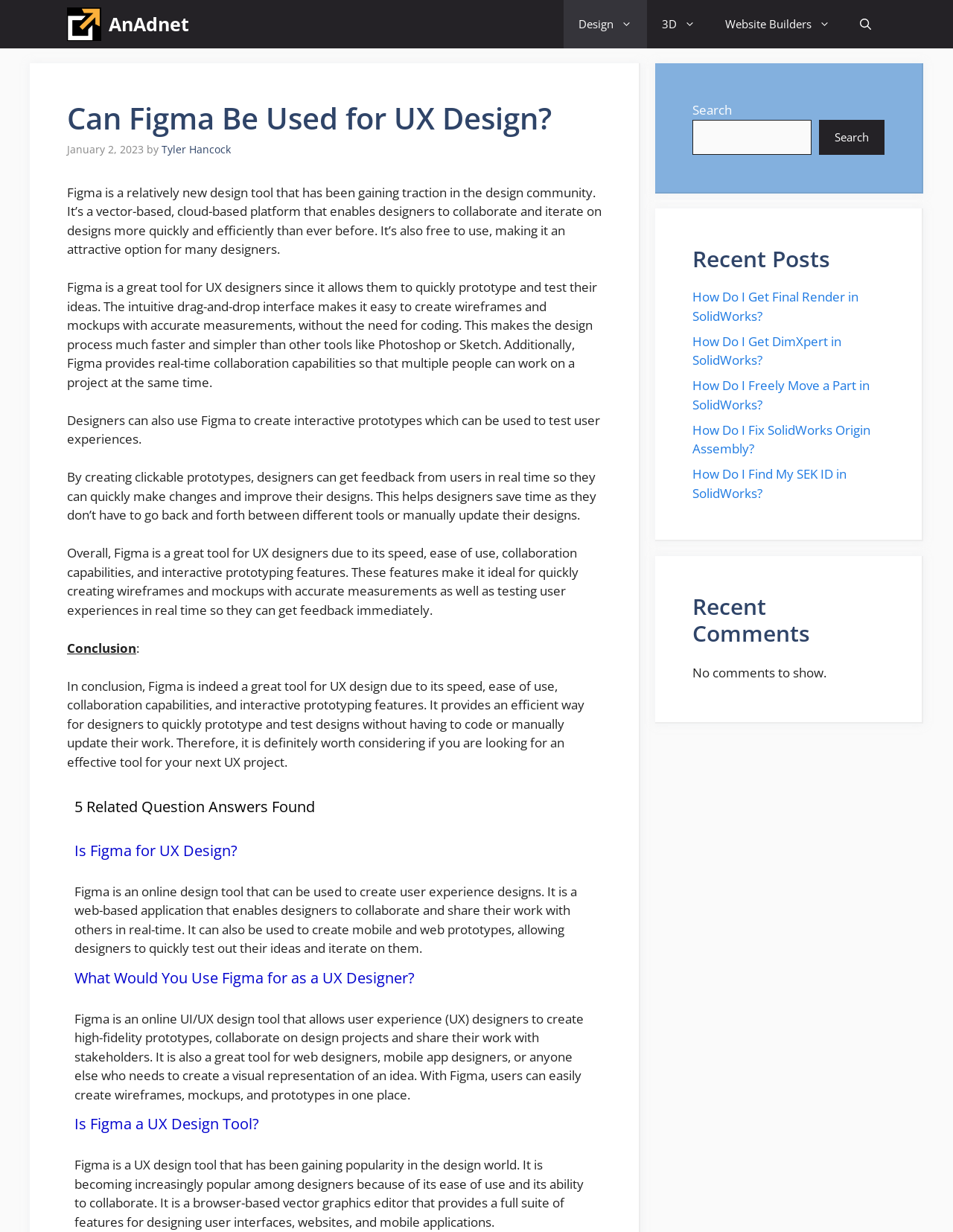Who is the author of the article?
Give a single word or phrase answer based on the content of the image.

Tyler Hancock